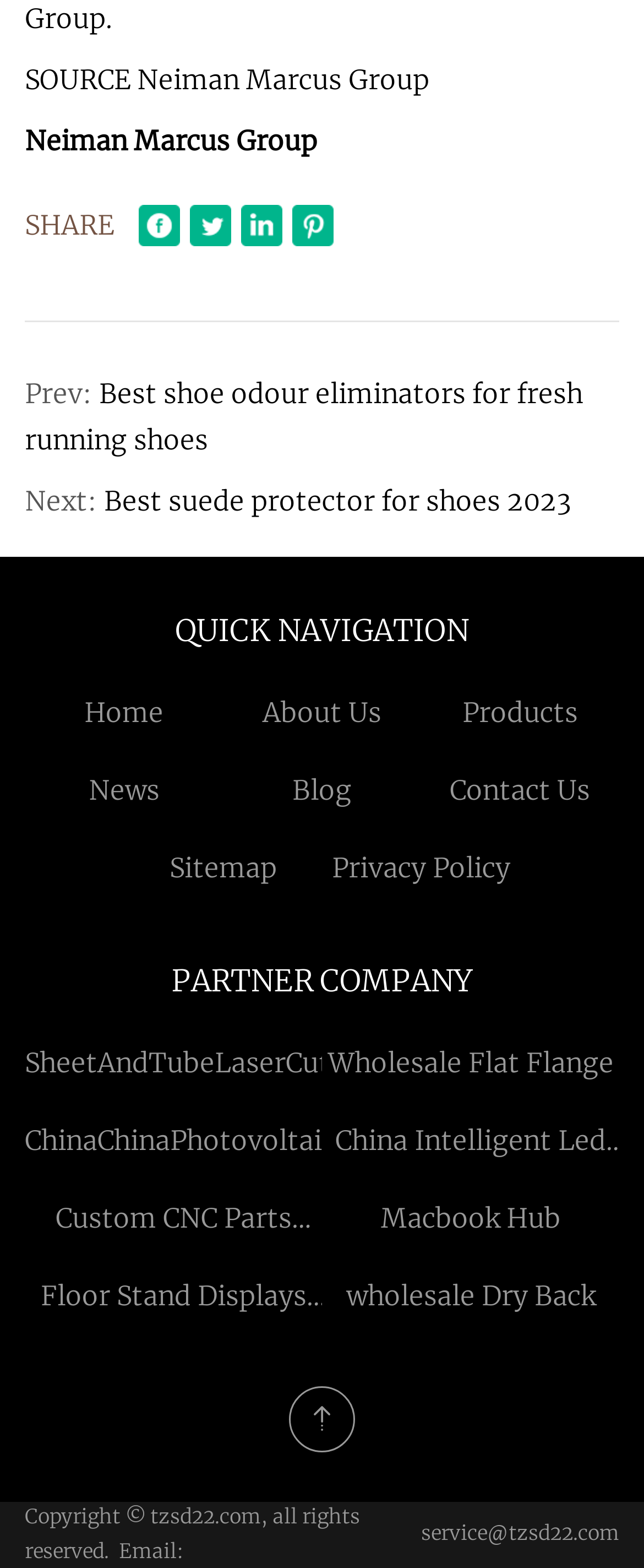Locate the bounding box coordinates of the area that needs to be clicked to fulfill the following instruction: "Check the Sitemap". The coordinates should be in the format of four float numbers between 0 and 1, namely [left, top, right, bottom].

[0.263, 0.543, 0.429, 0.564]